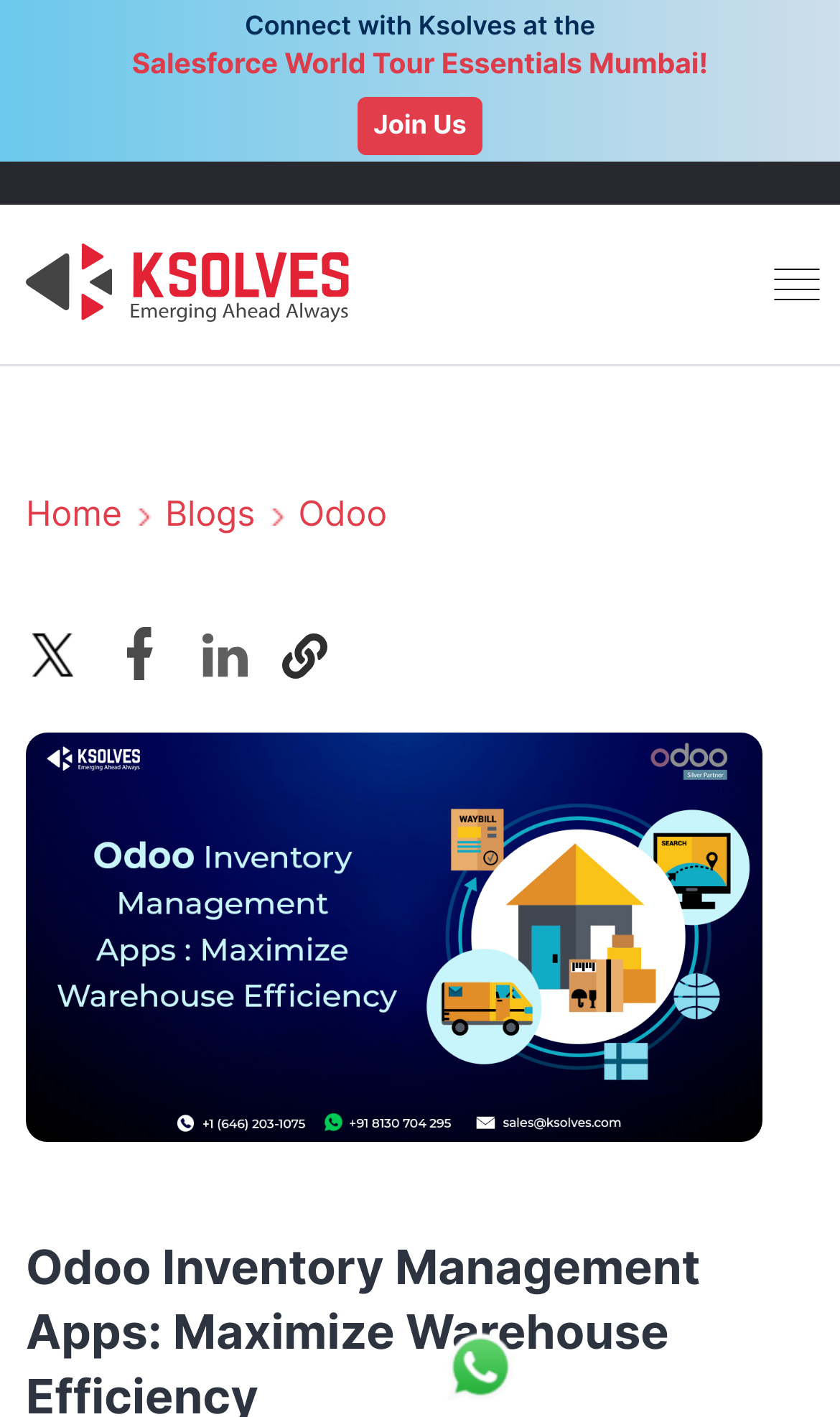Extract the main headline from the webpage and generate its text.

Odoo Inventory Management Apps: Maximize Warehouse Efficiency